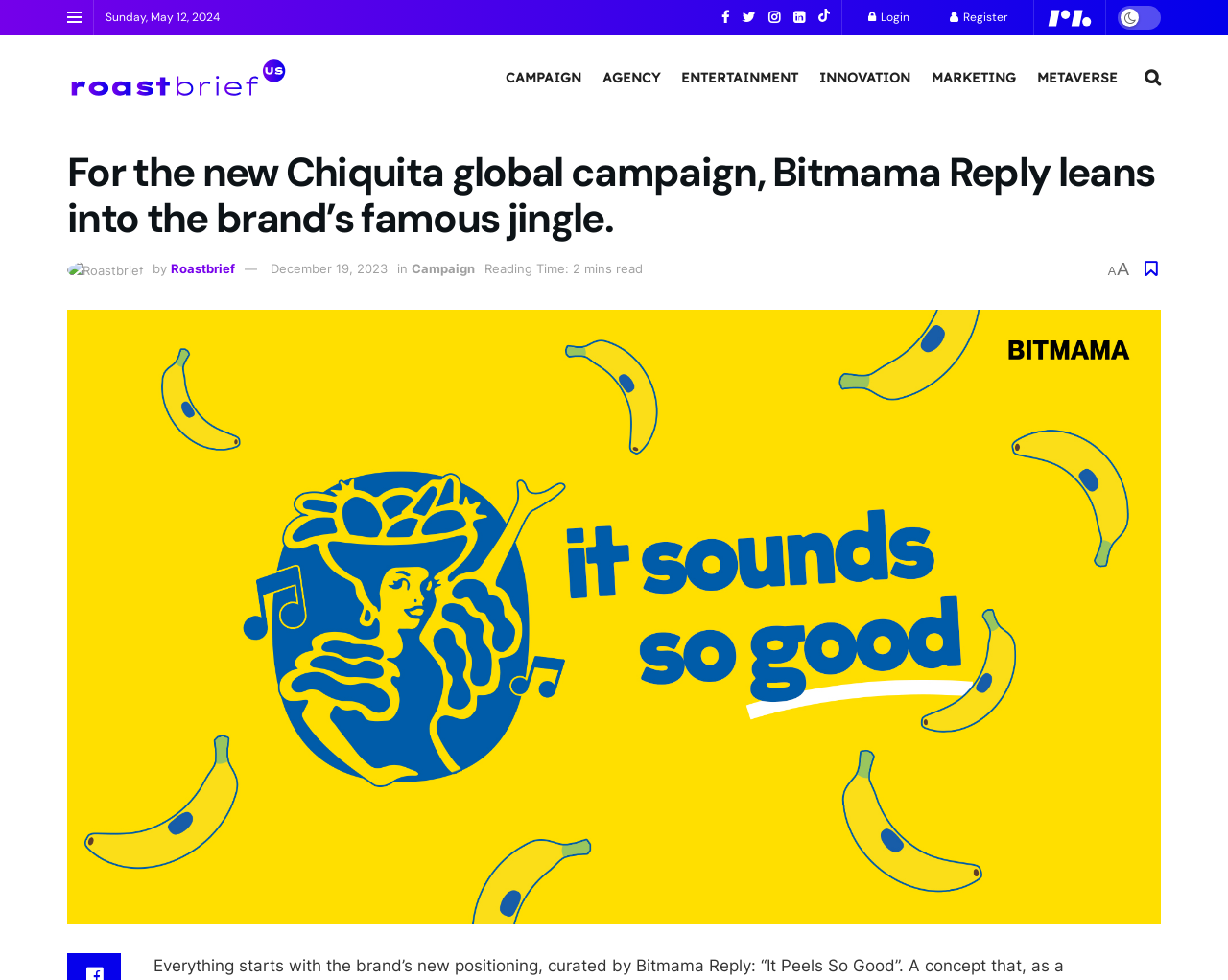Use a single word or phrase to respond to the question:
How many minutes does it take to read the article?

2